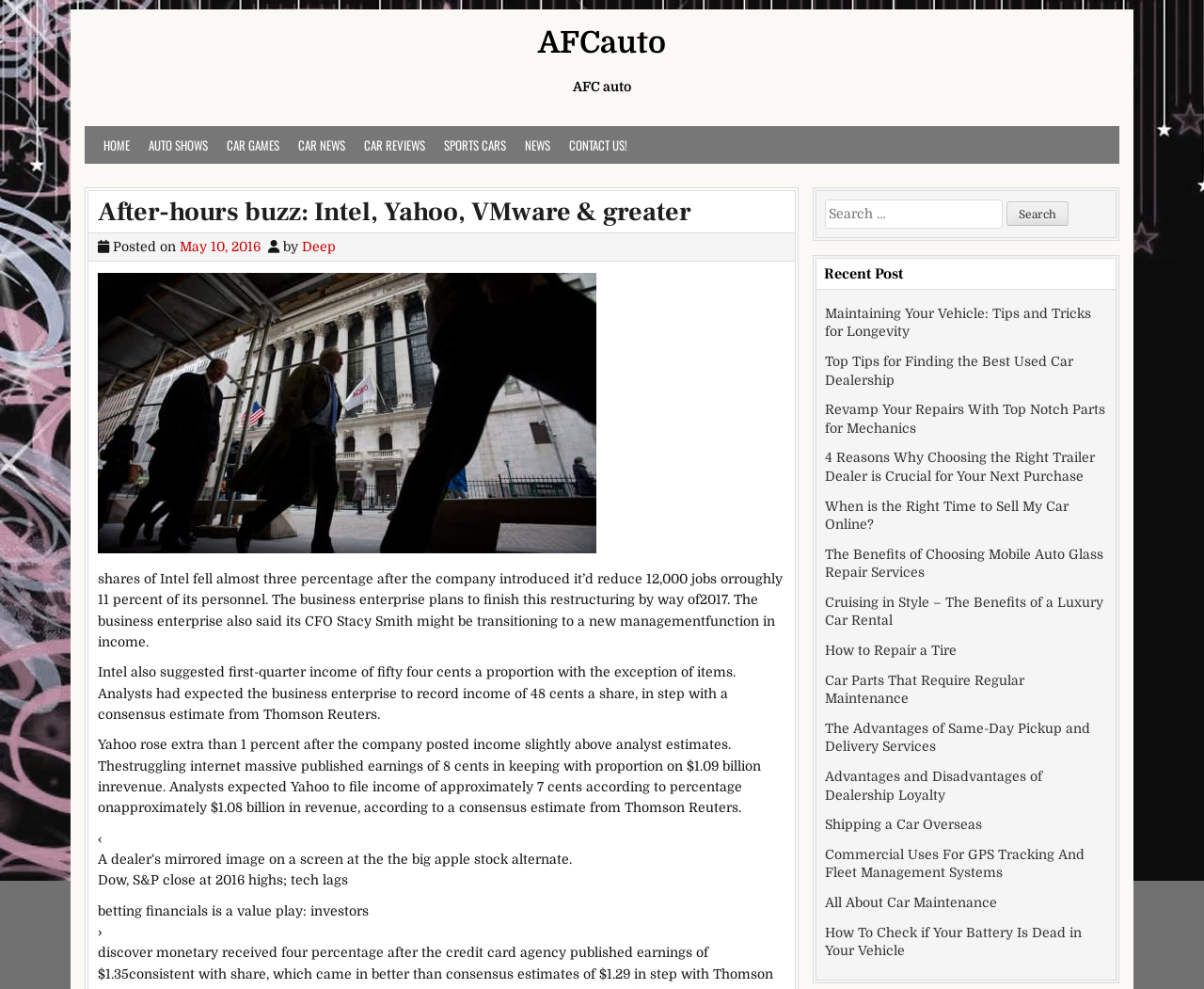Respond to the question with just a single word or phrase: 
What is the company that introduced a restructuring plan?

Intel